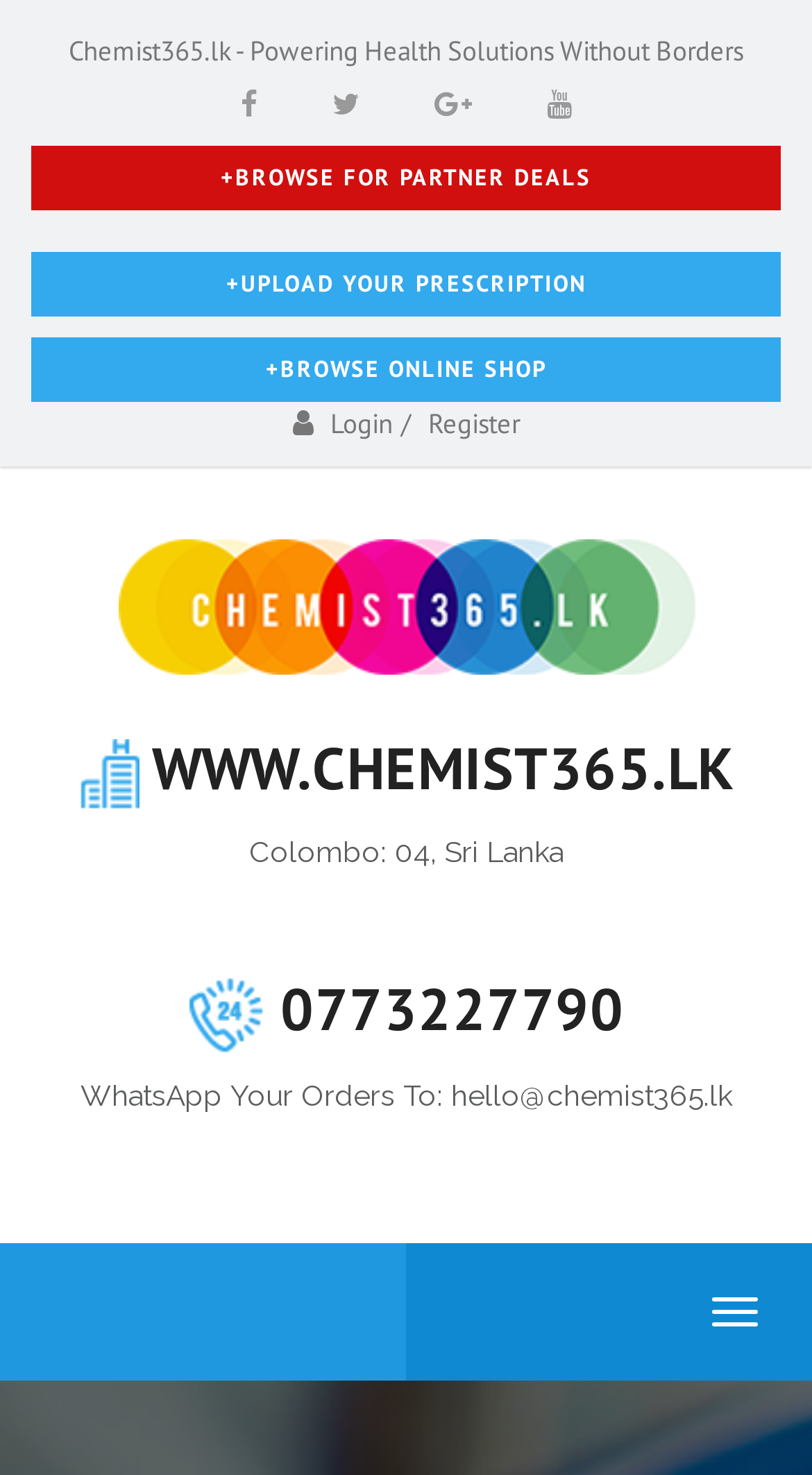Locate the bounding box coordinates of the element I should click to achieve the following instruction: "Browse for partner deals".

[0.038, 0.099, 0.962, 0.143]